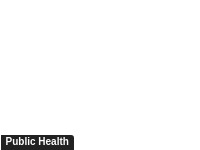Paint a vivid picture with your description of the image.

The image is associated with the heading "Public Health," suggesting a focus on health-related topics. It appears to be part of a webpage that discusses various public health issues, specifically about childhood mortality rates in the U.S., highlighting disparities in comparison to other wealthy nations. This context hints at critical discussions surrounding health policies, childhood well-being, and the factors affecting mortality rates among children. The emphasis suggests a deeper examination of societal and healthcare structures that influence these statistics, engaging viewers in a significant public health dialogue.